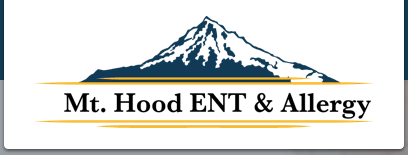Generate a detailed caption for the image.

The image showcases the logo of "Mt. Hood ENT & Allergy," prominently featuring a stylized representation of the iconic Mount Hood, characterized by its snow-capped peak and rugged terrain. Below the mountain illustration, the name "Mt. Hood ENT & Allergy" is elegantly presented in bold typography, with a golden underline providing a distinct visual emphasis. This logo serves as a hallmark for the audiology and allergy services offered by the clinic, suggesting a commitment to quality care in a serene natural setting, reflective of the local landscape.